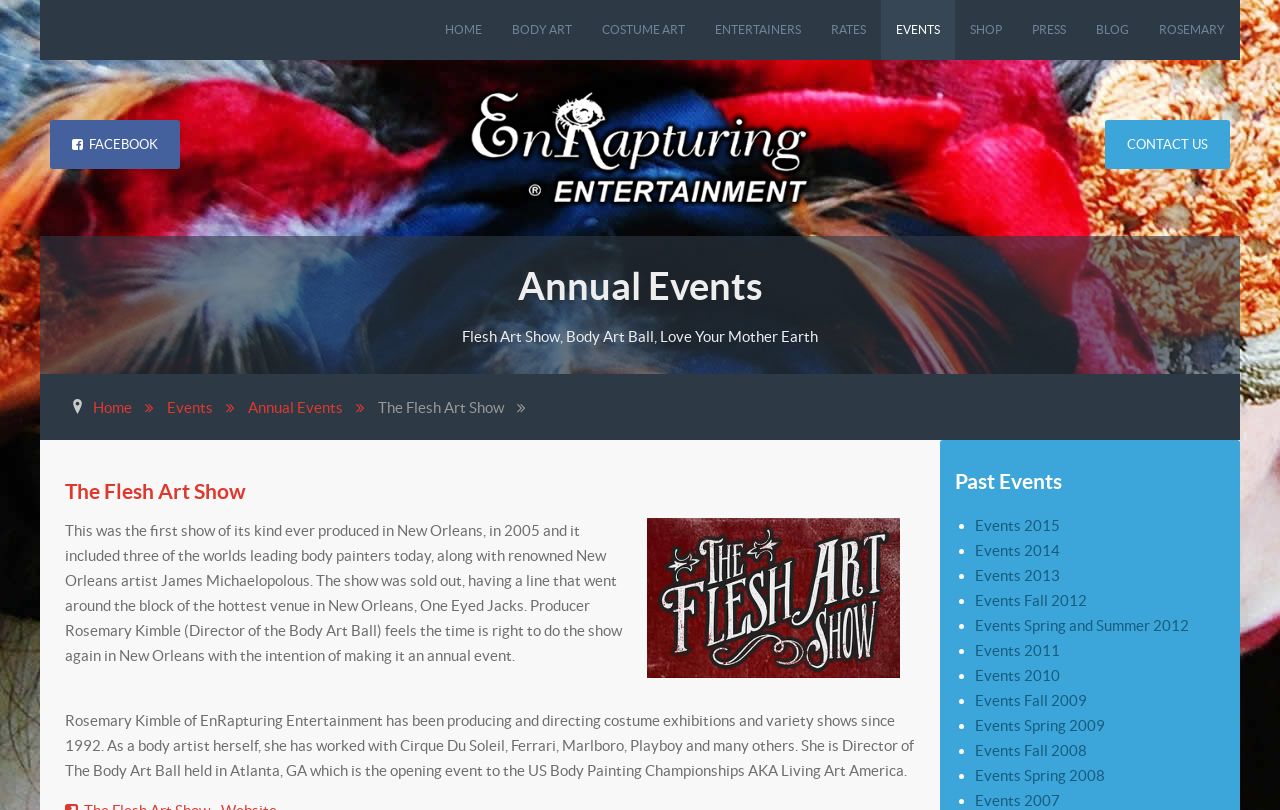What is the name of the art show?
Kindly give a detailed and elaborate answer to the question.

The name of the art show can be found in the heading 'The Flesh Art Show' and also in the StaticText 'The Flesh Art Show' which is a part of the main content of the webpage.